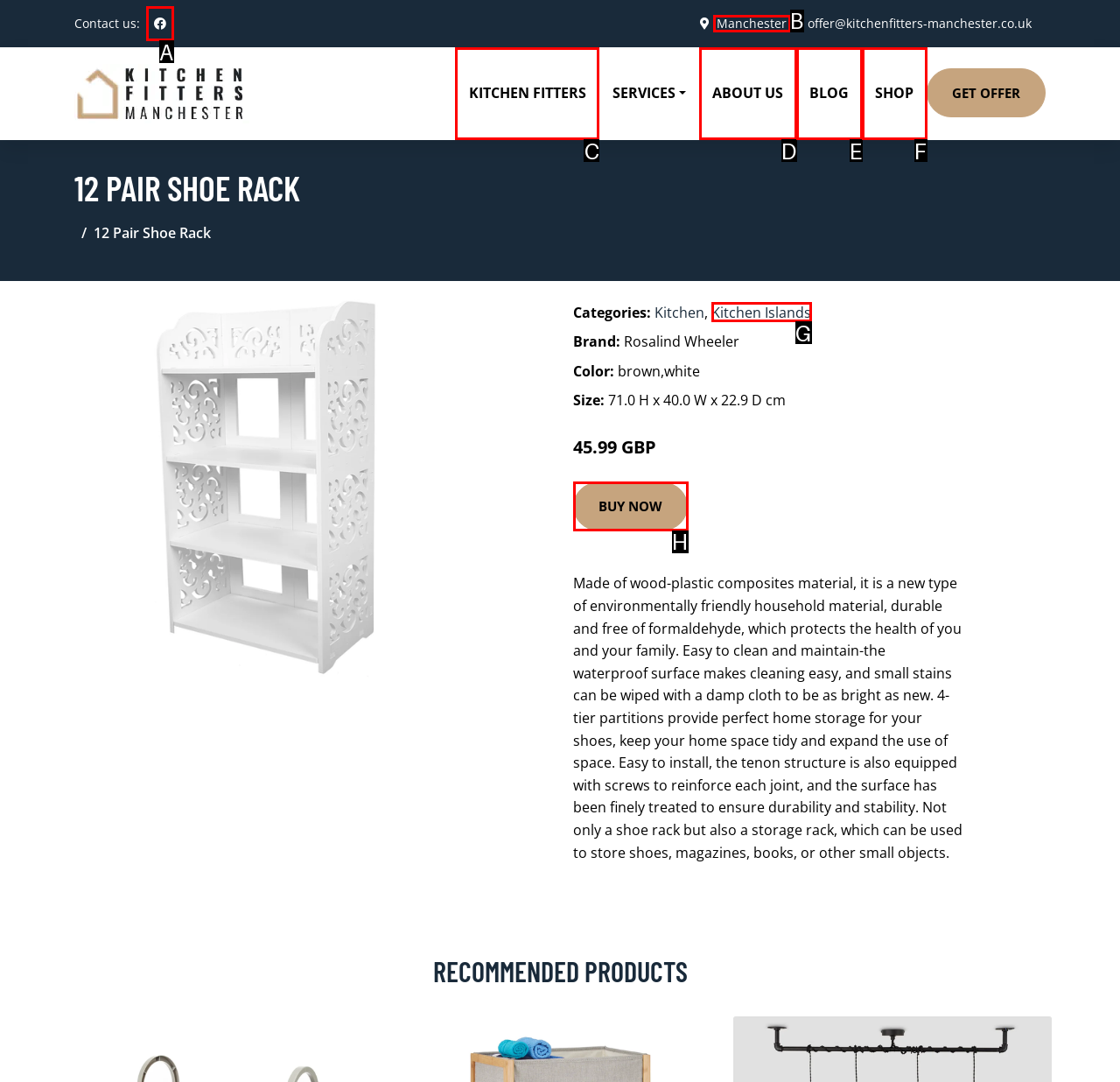Select the appropriate HTML element to click for the following task: Visit our social profile
Answer with the letter of the selected option from the given choices directly.

A